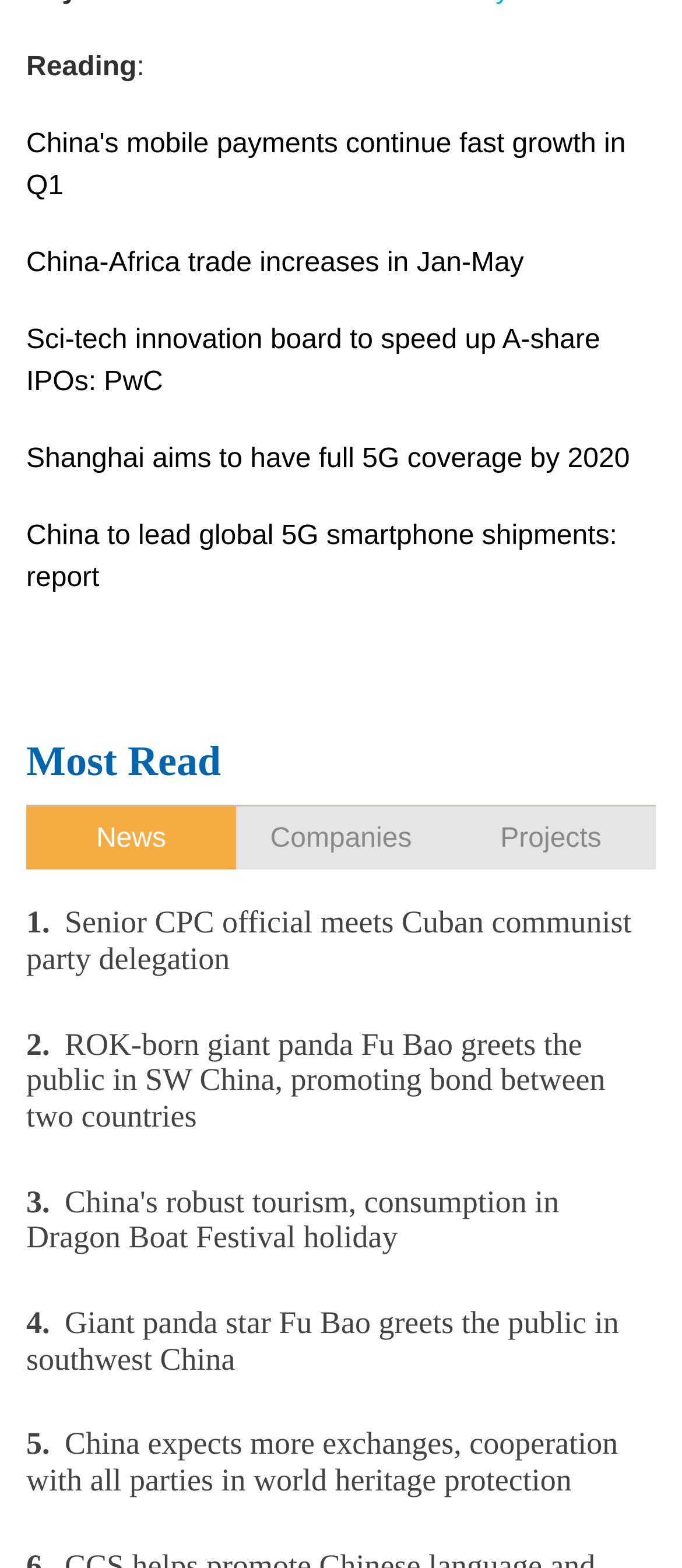Please specify the bounding box coordinates of the area that should be clicked to accomplish the following instruction: "Learn about China's robust tourism during Dragon Boat Festival holiday". The coordinates should consist of four float numbers between 0 and 1, i.e., [left, top, right, bottom].

[0.038, 0.755, 0.962, 0.801]